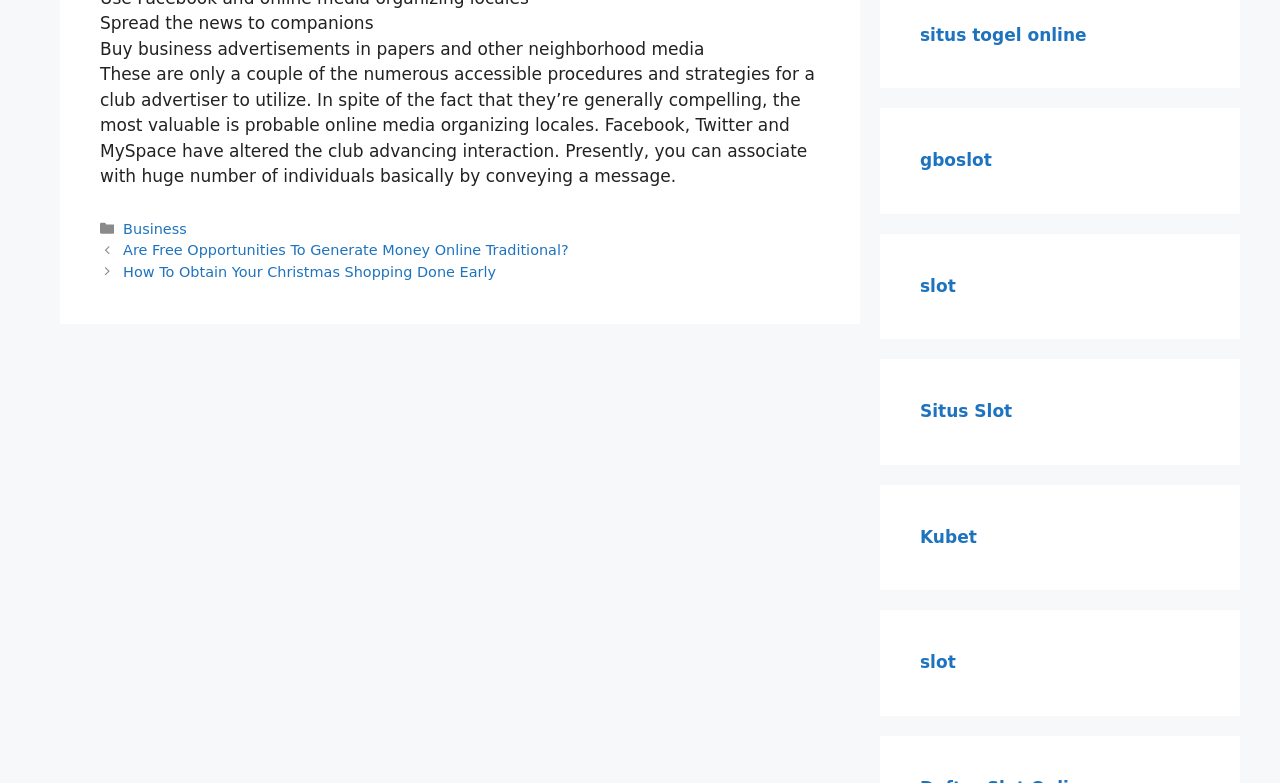Answer briefly with one word or phrase:
What is the text of the first static text element?

Spread the news to companions